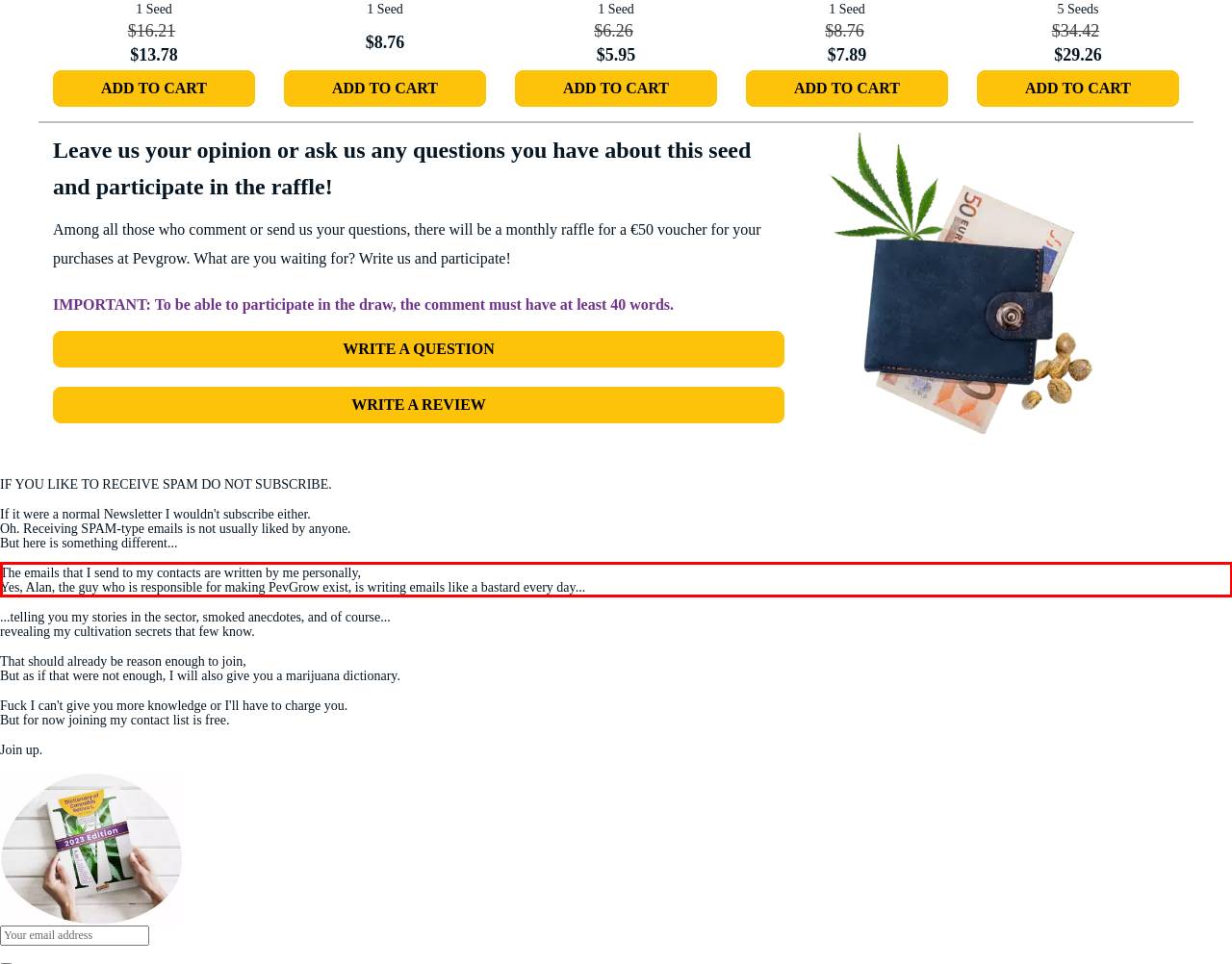You are given a screenshot showing a webpage with a red bounding box. Perform OCR to capture the text within the red bounding box.

The emails that I send to my contacts are written by me personally, Yes, Alan, the guy who is responsible for making PevGrow exist, is writing emails like a bastard every day...